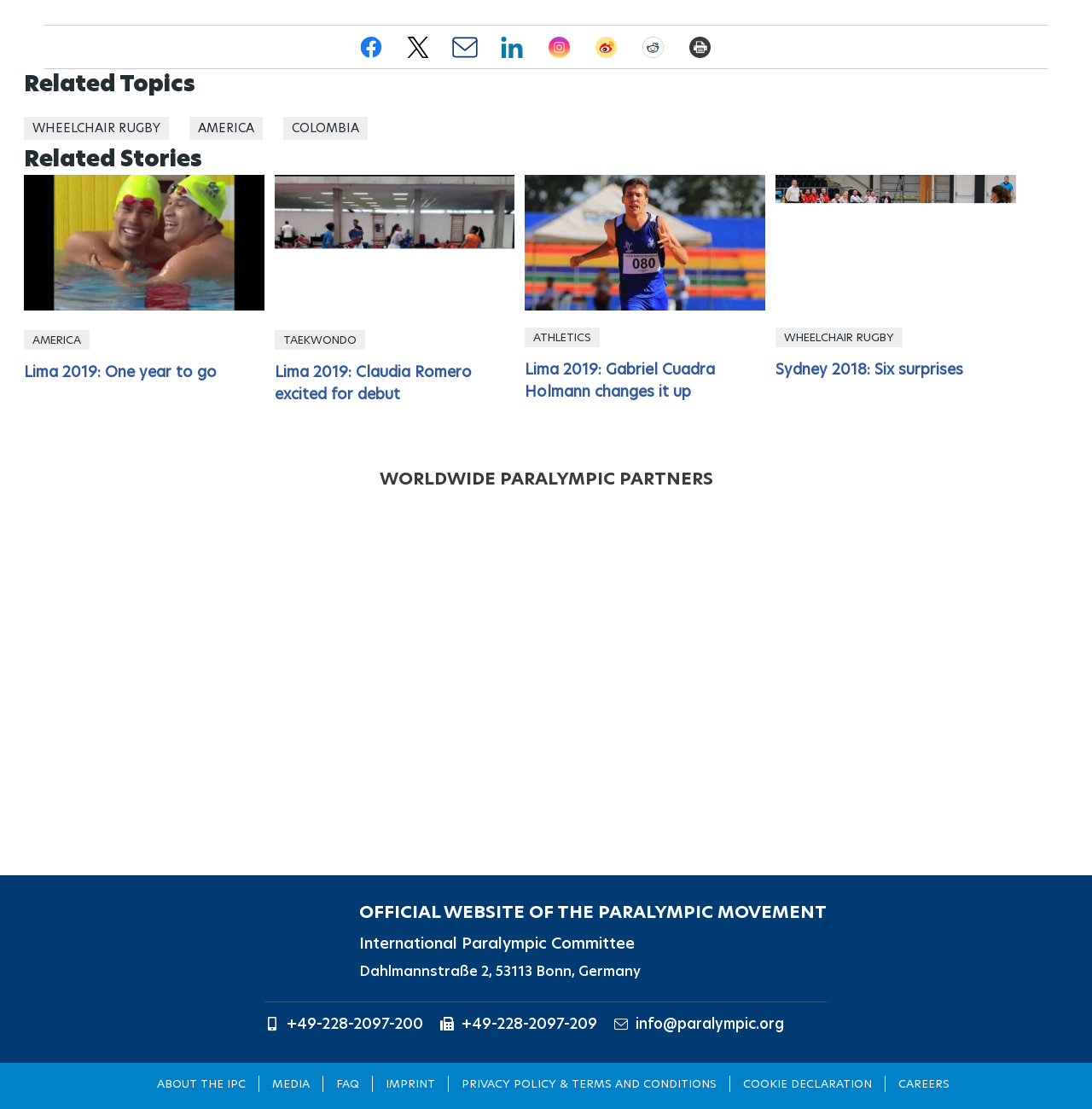Locate the bounding box coordinates of the element I should click to achieve the following instruction: "Visit International Paralympic Committee website".

[0.329, 0.84, 0.757, 0.861]